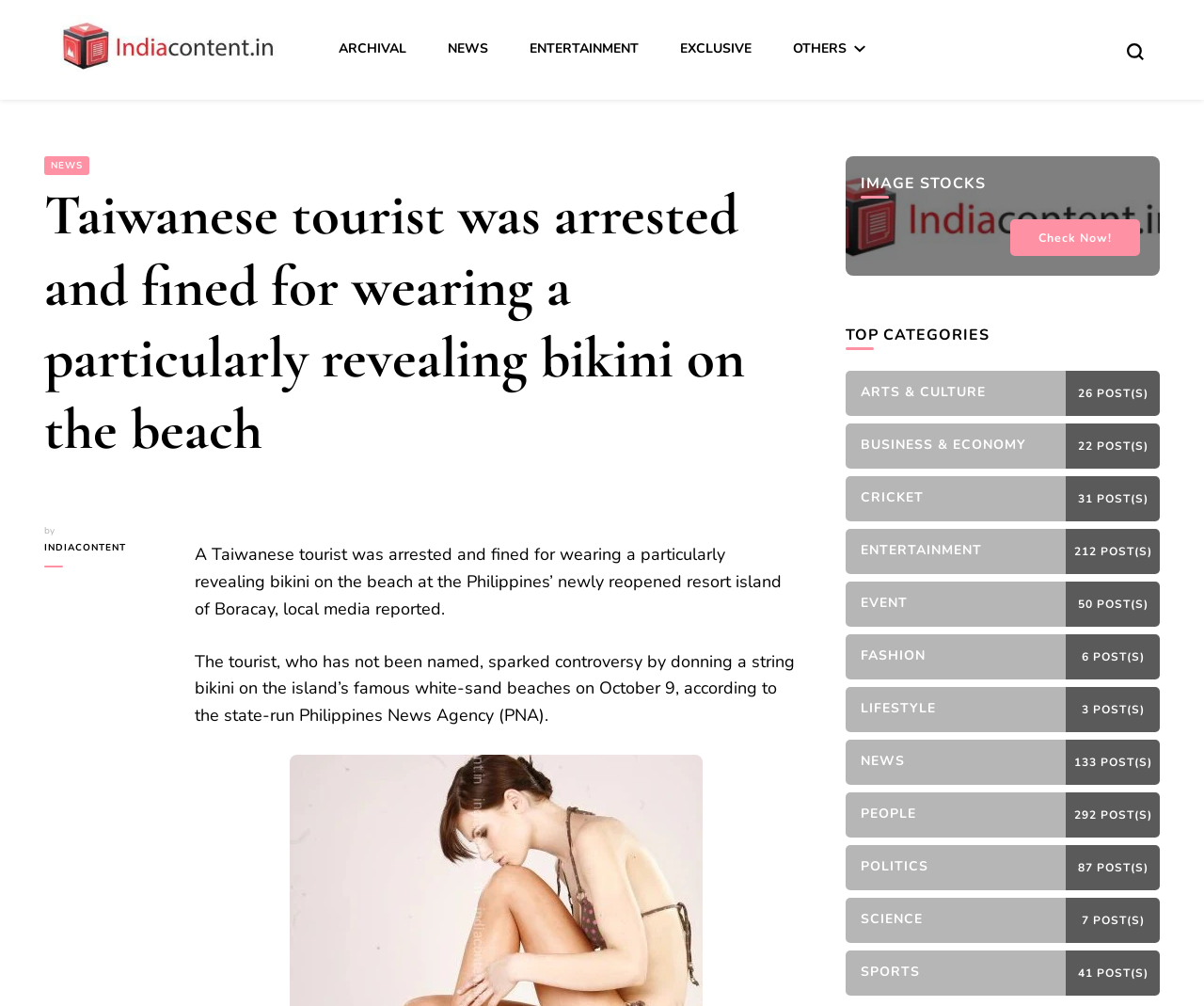Please extract the webpage's main title and generate its text content.

Taiwanese tourist was arrested and fined for wearing a particularly revealing bikini on the beach